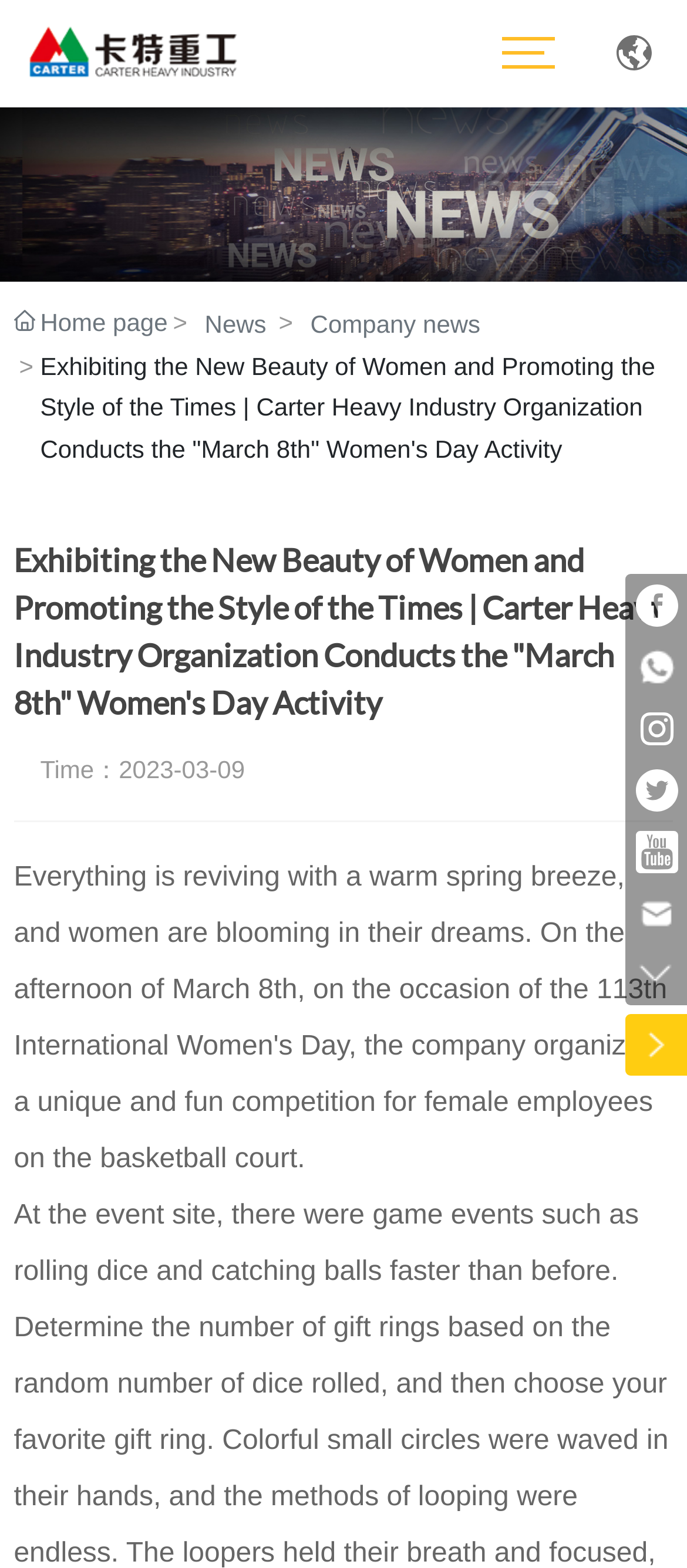Using the provided element description "Company news", determine the bounding box coordinates of the UI element.

[0.452, 0.194, 0.699, 0.22]